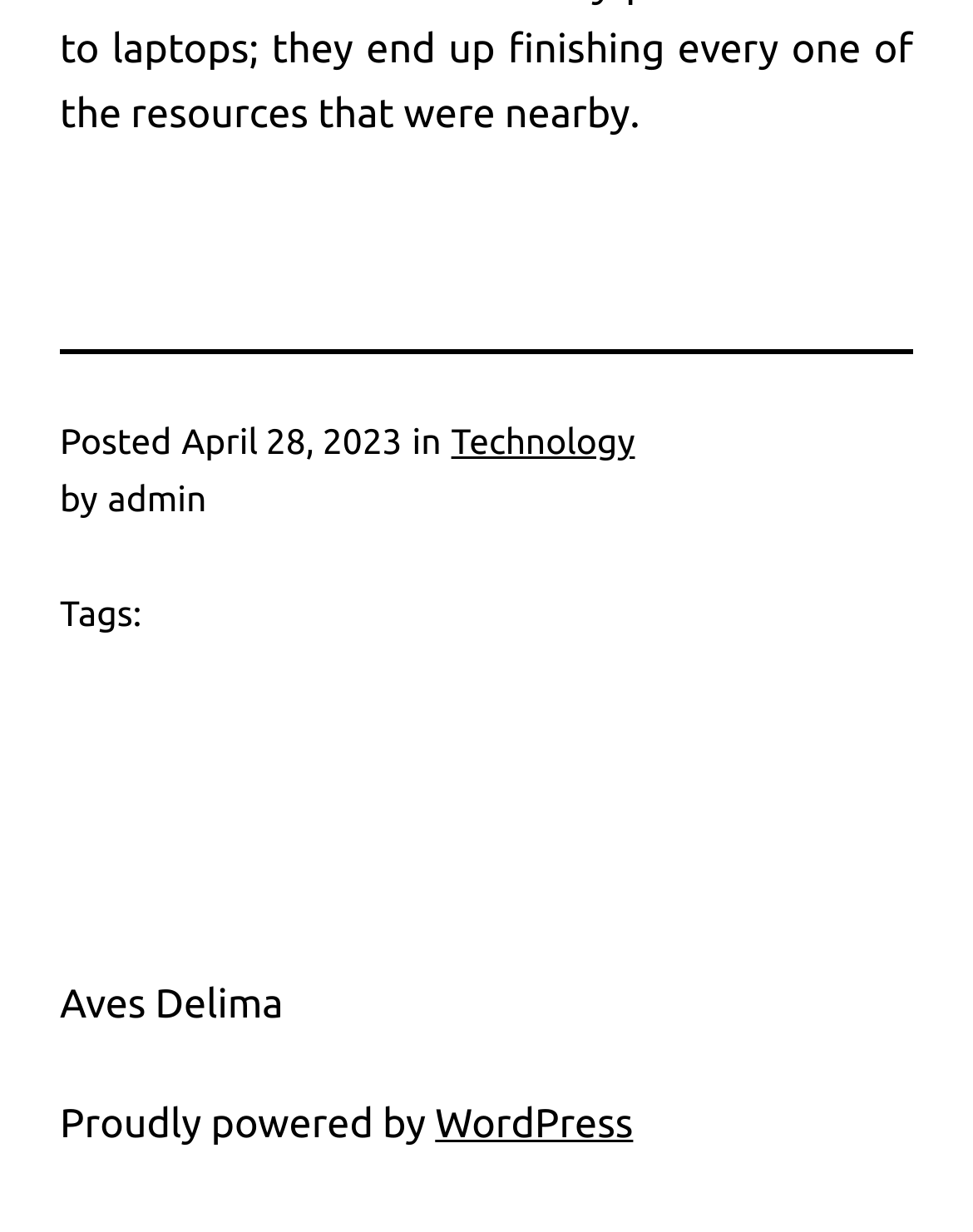Answer this question in one word or a short phrase: What category is the post in?

Technology